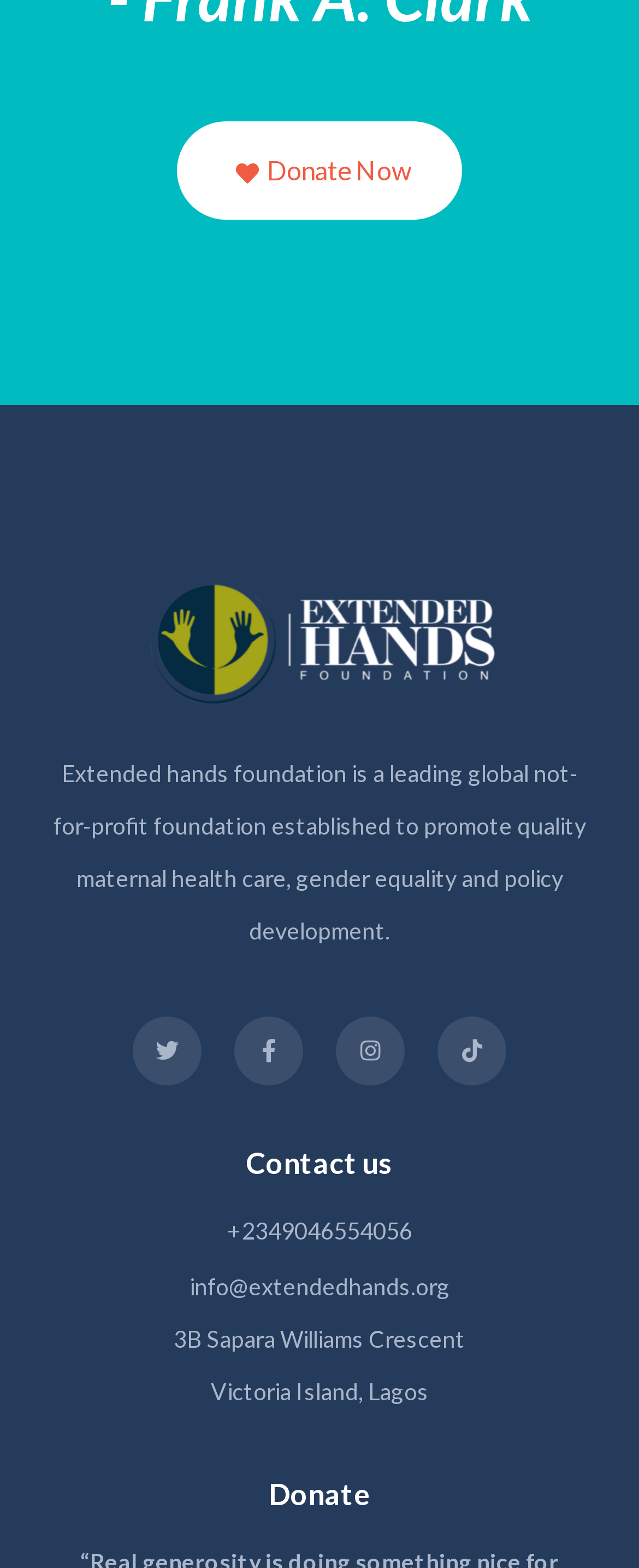What is the location of the foundation?
Based on the screenshot, give a detailed explanation to answer the question.

The location of the foundation can be found in the static text 'Victoria Island, Lagos' which is located below the address '3B Sapara Williams Crescent'.